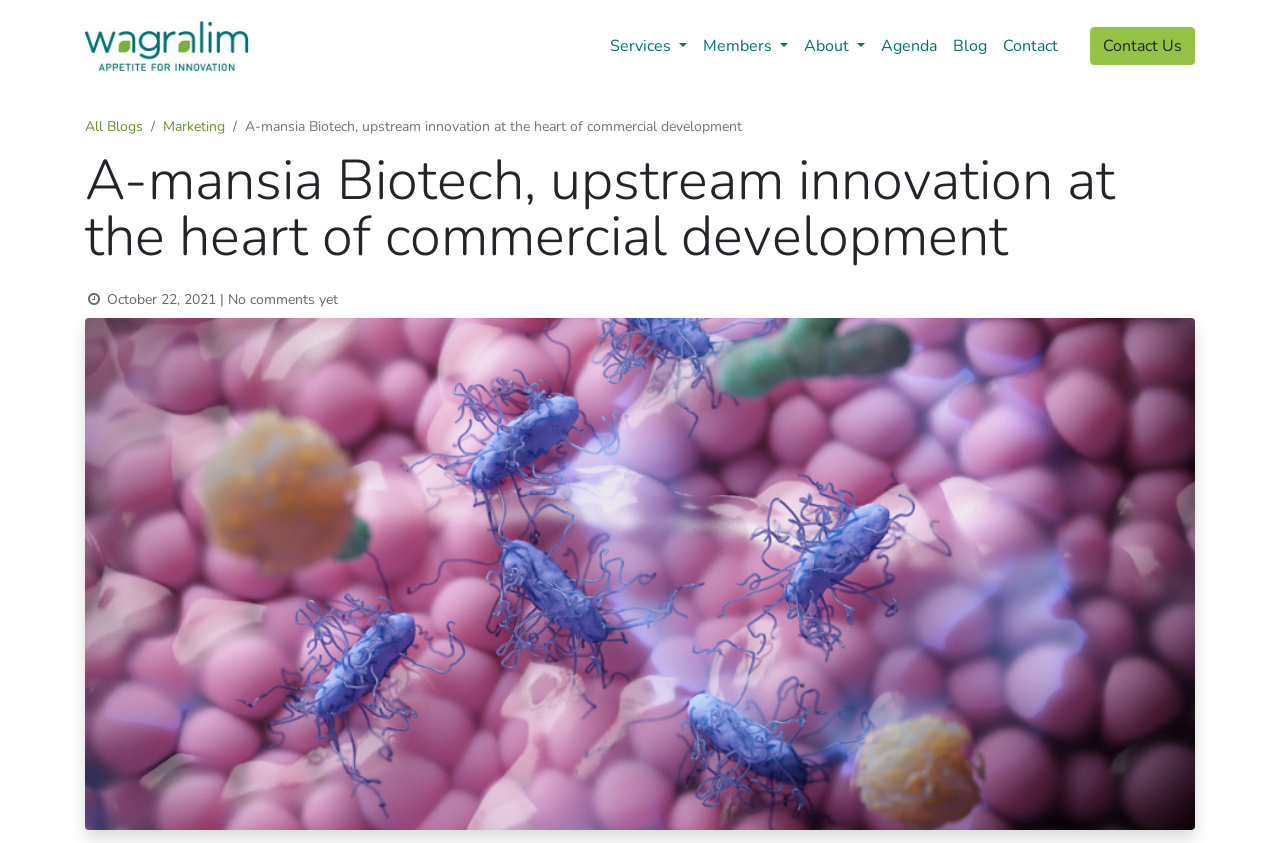Find the bounding box coordinates corresponding to the UI element with the description: "Contact Us". The coordinates should be formatted as [left, top, right, bottom], with values as floats between 0 and 1.

[0.852, 0.032, 0.934, 0.077]